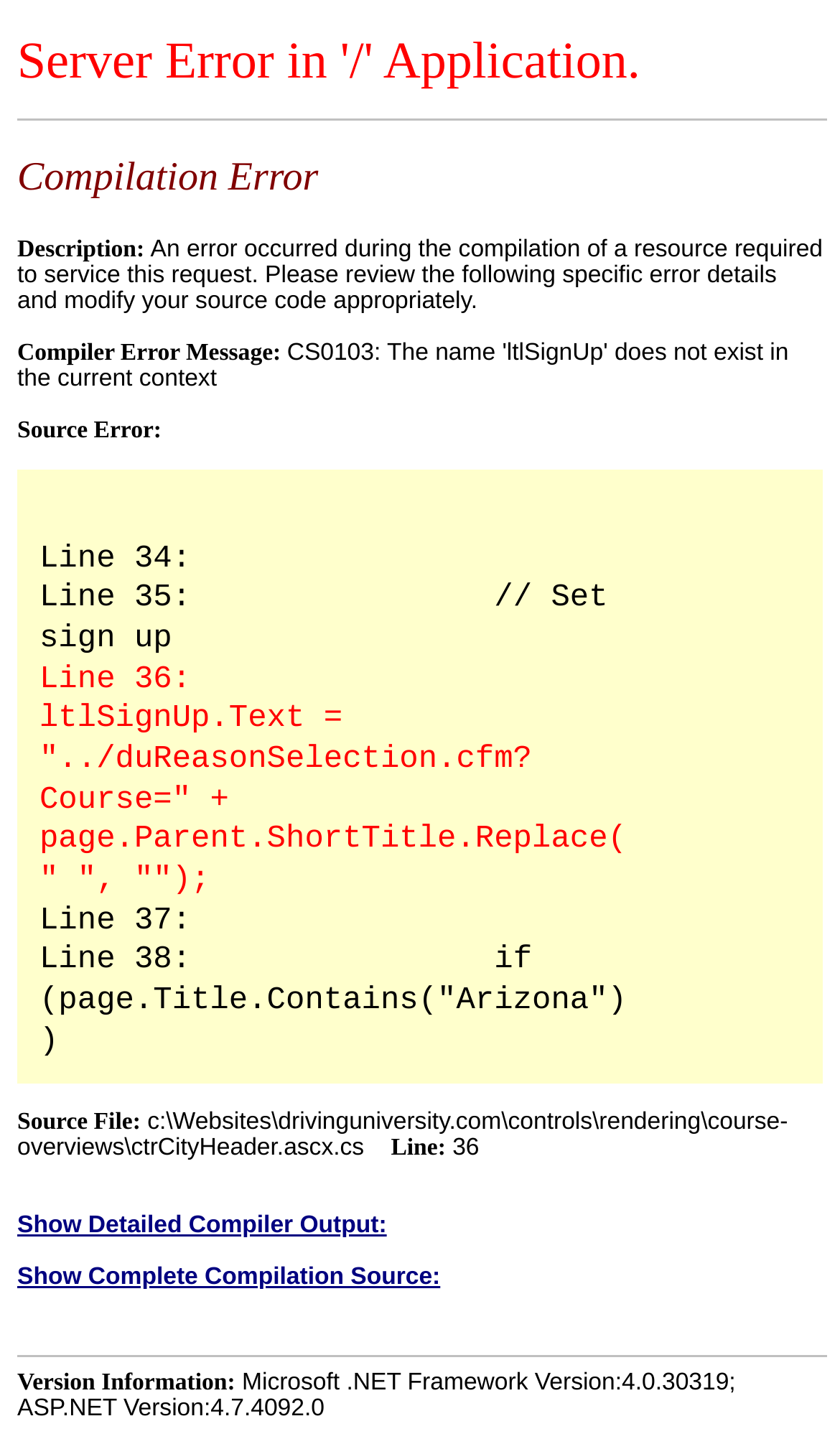What is the source file?
Using the image, answer in one word or phrase.

ctrCityHeader.ascx.cs